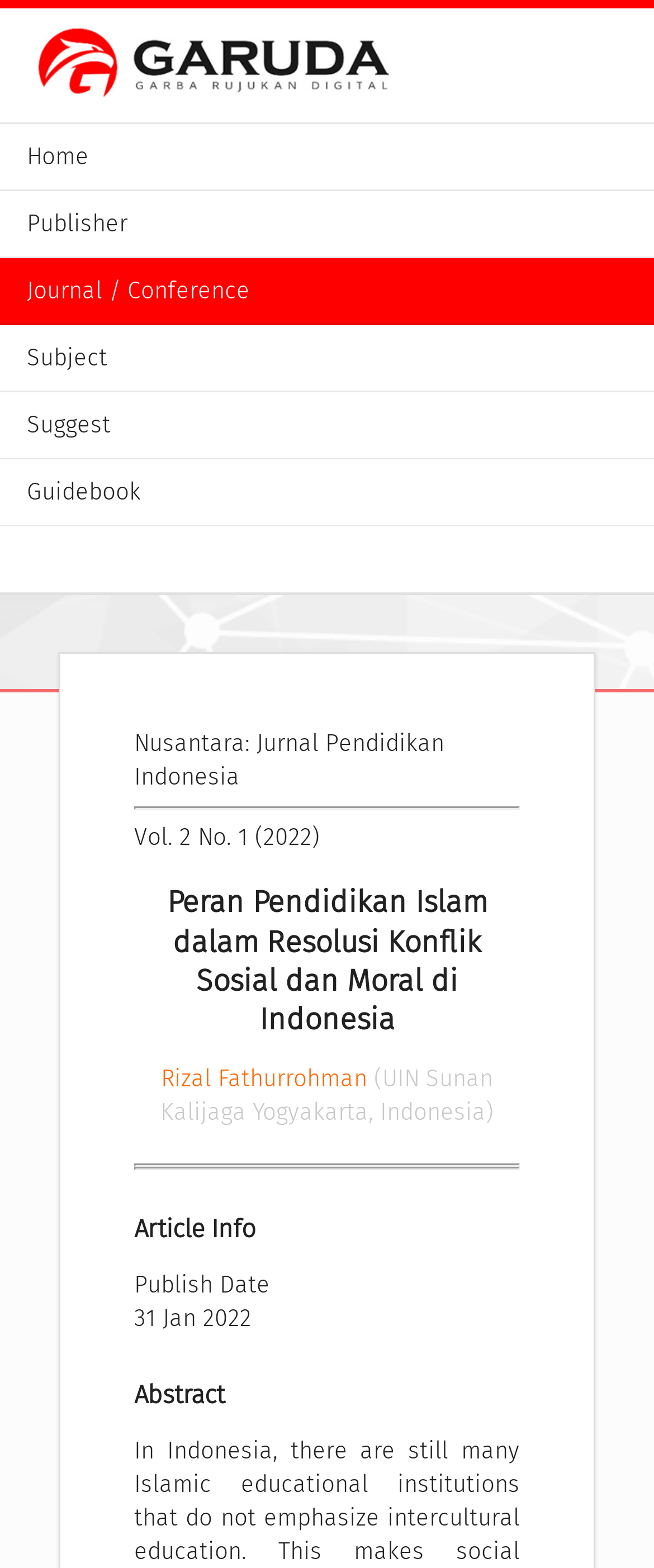Find the bounding box coordinates of the clickable element required to execute the following instruction: "view article info". Provide the coordinates as four float numbers between 0 and 1, i.e., [left, top, right, bottom].

[0.205, 0.774, 0.795, 0.795]